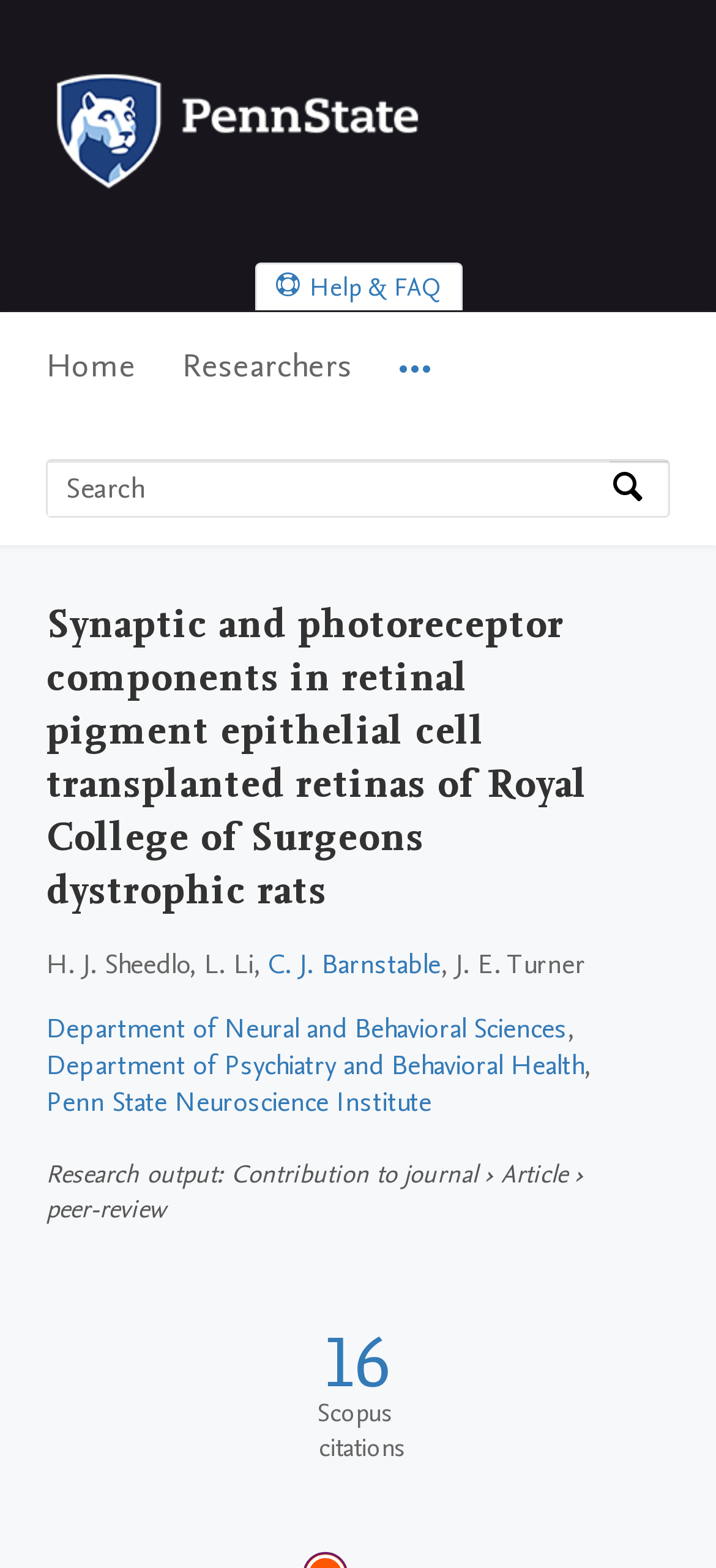Please find the bounding box coordinates of the element that needs to be clicked to perform the following instruction: "View article by C. J. Barnstable". The bounding box coordinates should be four float numbers between 0 and 1, represented as [left, top, right, bottom].

[0.374, 0.603, 0.615, 0.626]